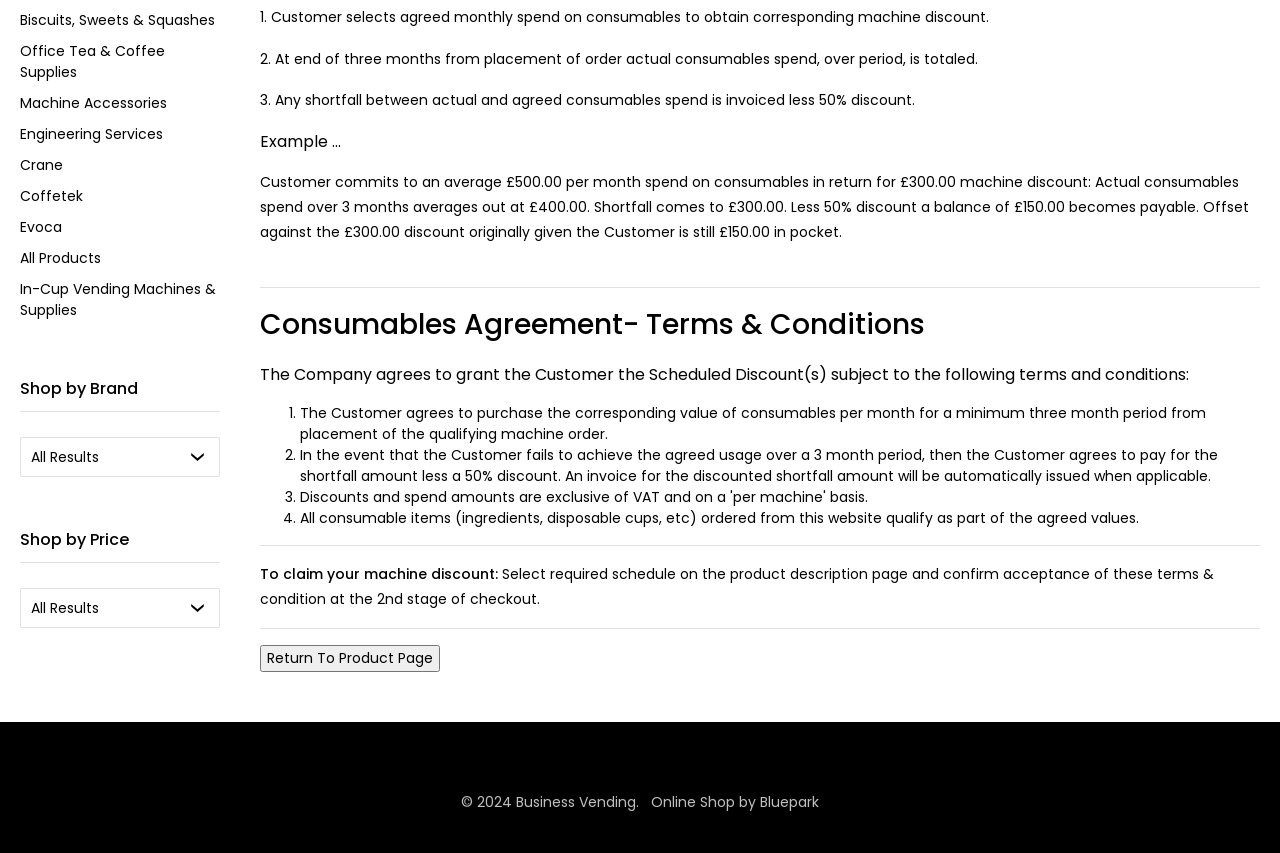Find and provide the bounding box coordinates for the UI element described here: "In-Cup Vending Machines & Supplies". The coordinates should be given as four float numbers between 0 and 1: [left, top, right, bottom].

[0.016, 0.327, 0.169, 0.375]